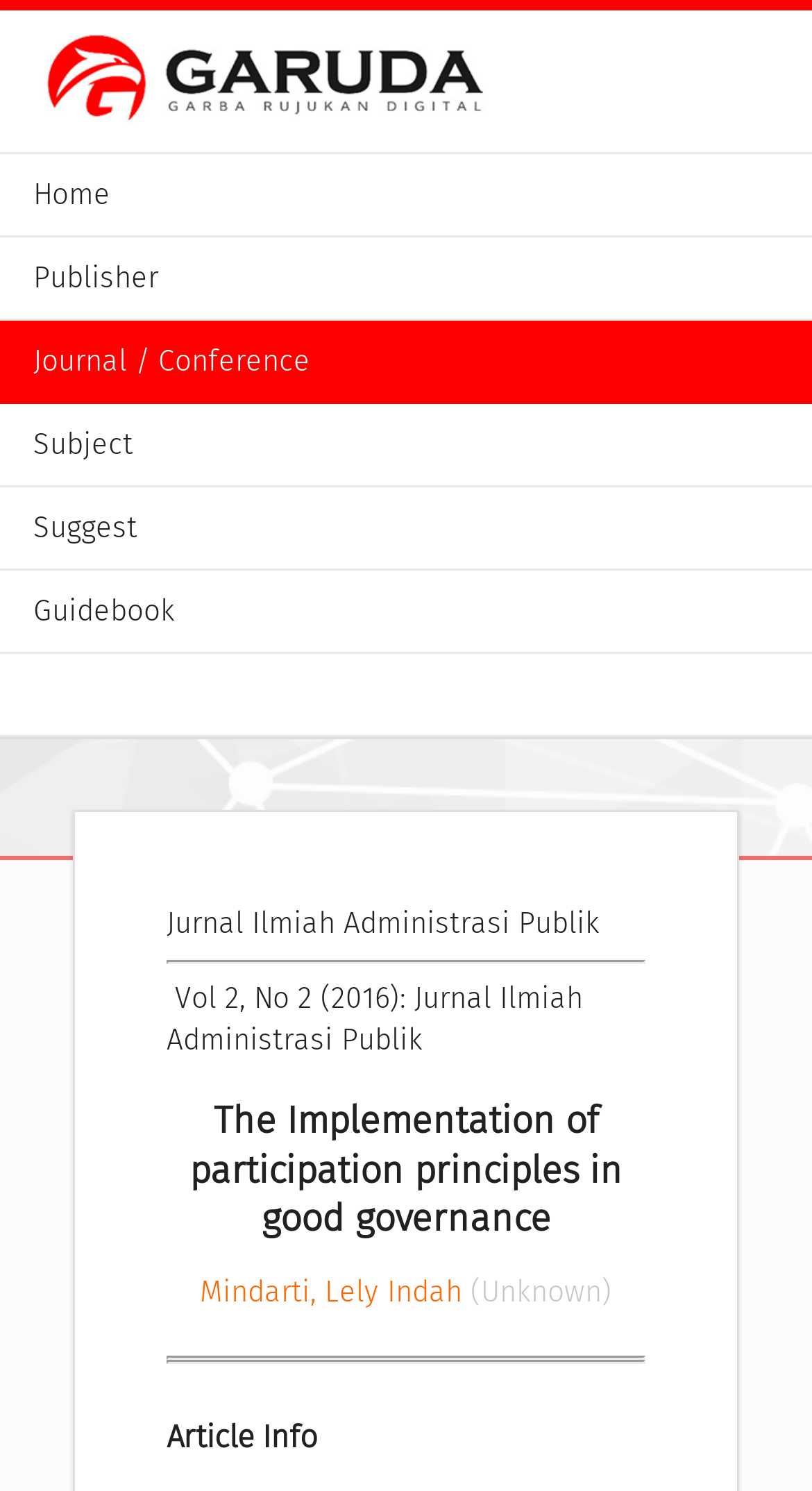What is the volume and issue number of the journal?
Refer to the image and give a detailed answer to the question.

I looked for a text that seems to be related to the journal's volume and issue number, and I found the text 'Vol 2, No 2 (2016): Jurnal Ilmiah Administrasi Publik' which contains the volume and issue number.